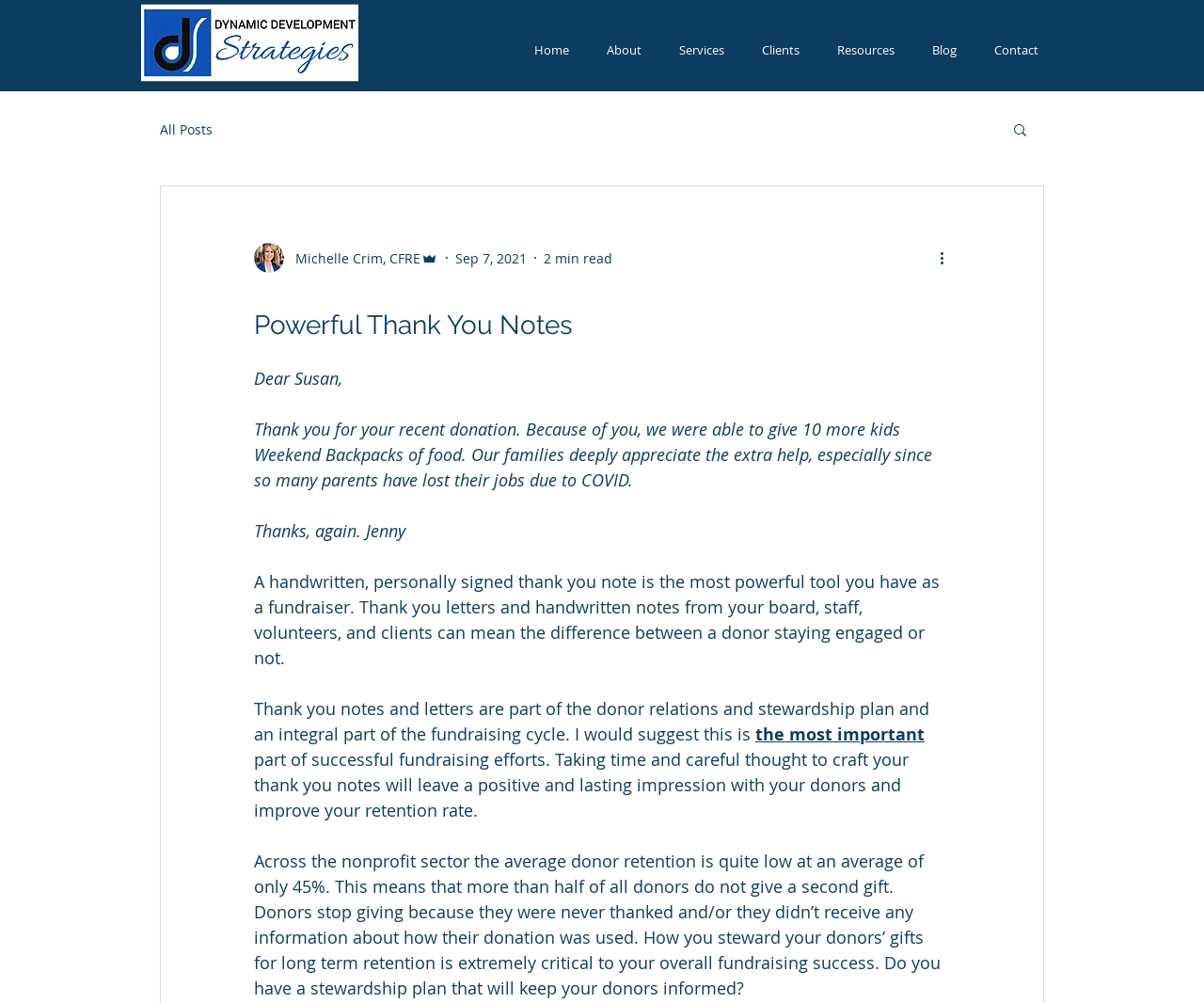Identify the first-level heading on the webpage and generate its text content.

Powerful Thank You Notes